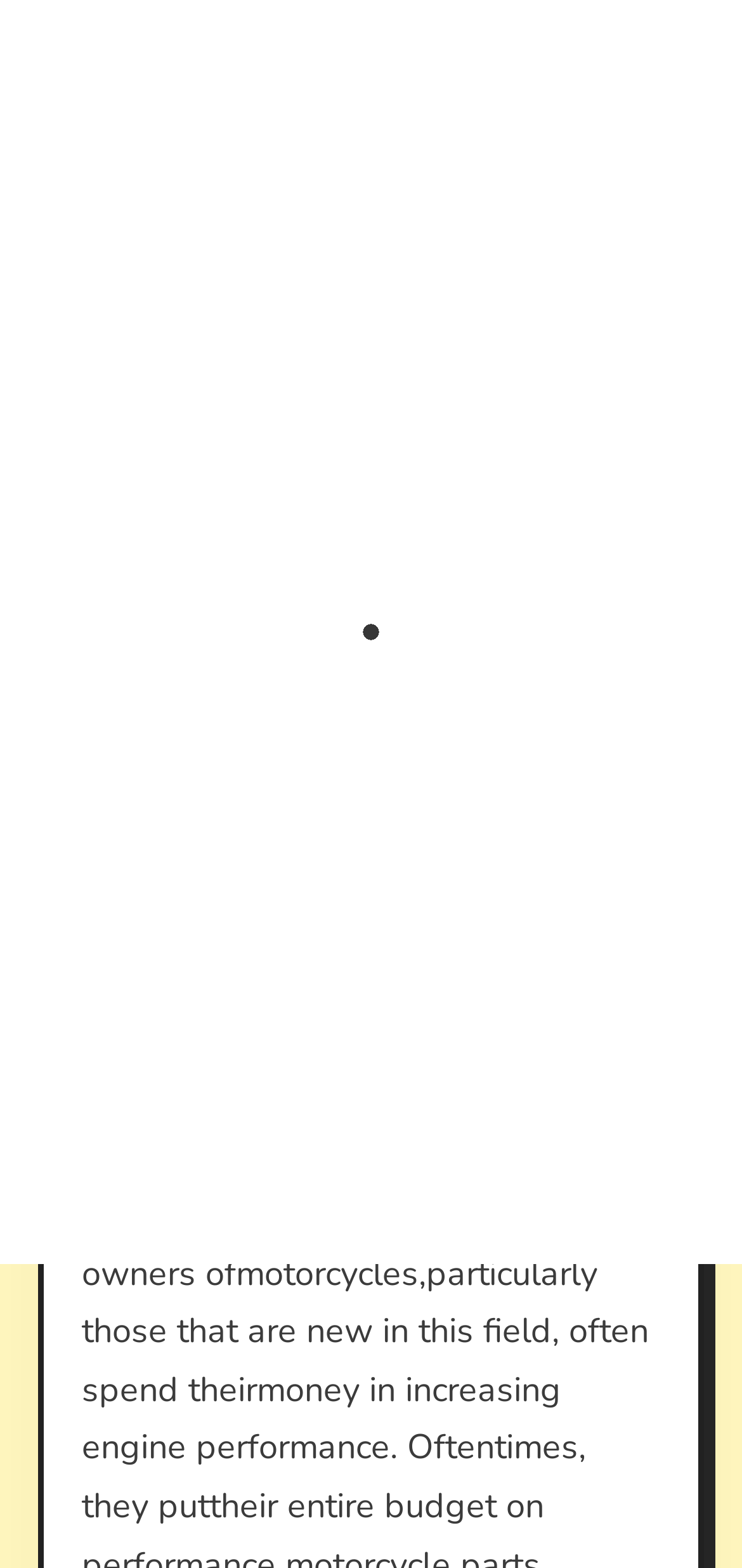Provide the bounding box coordinates of the HTML element described by the text: "Articles".

[0.513, 0.4, 0.641, 0.424]